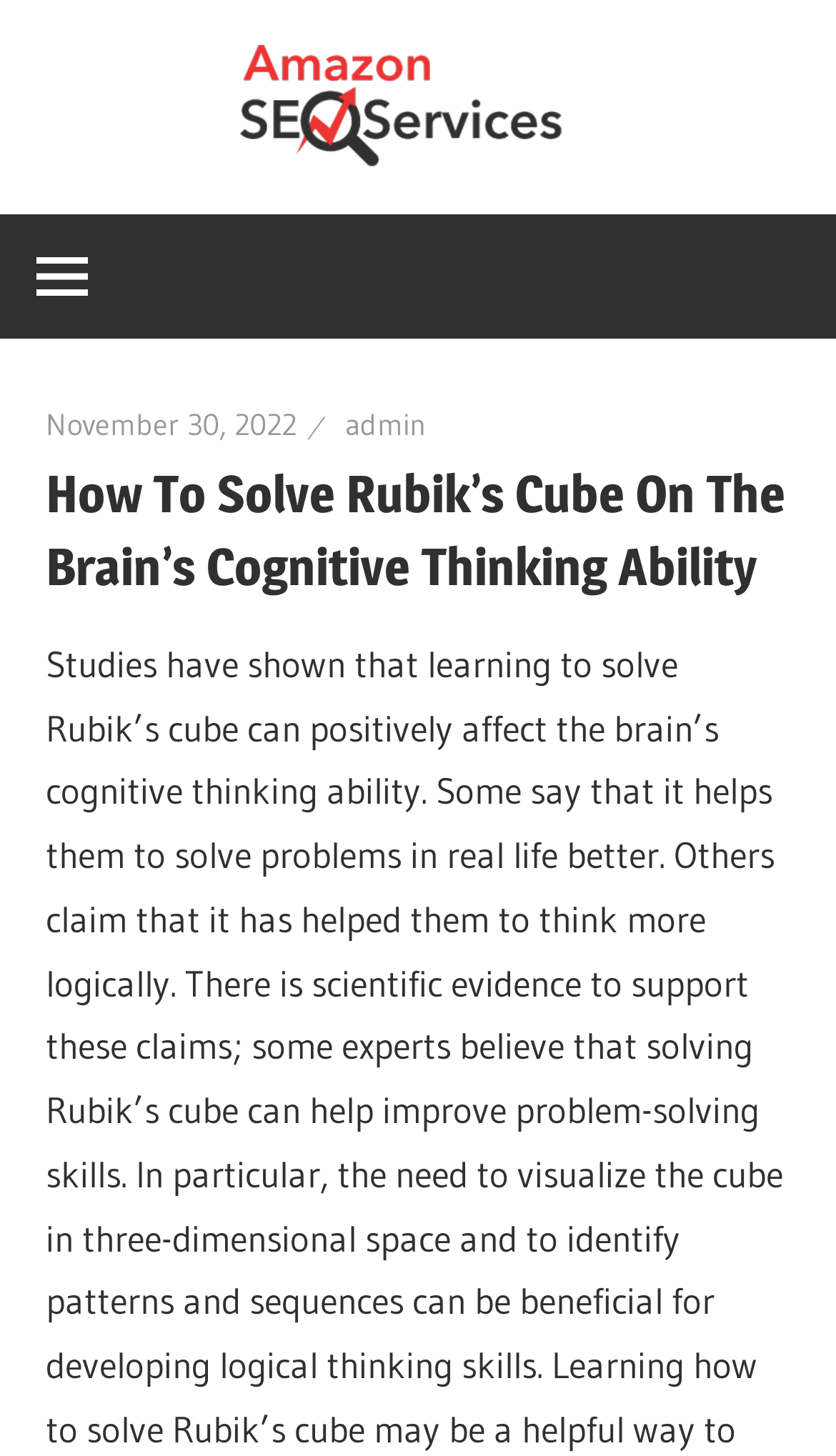Please determine the bounding box coordinates, formatted as (top-left x, top-left y, bottom-right x, bottom-right y), with all values as floating point numbers between 0 and 1. Identify the bounding box of the region described as: November 30, 2022

[0.054, 0.279, 0.354, 0.305]